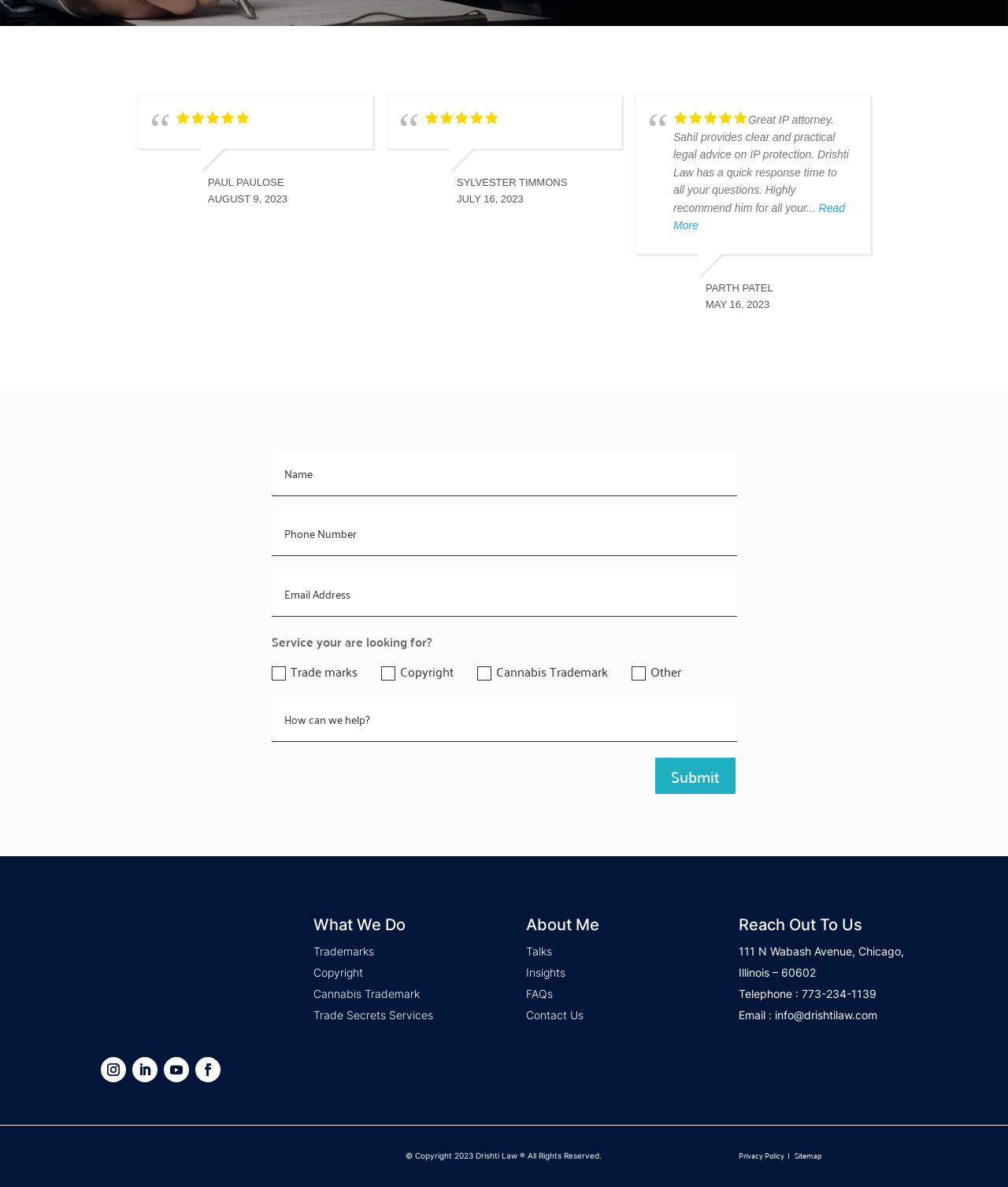What is the date of the latest review?
Provide an in-depth and detailed answer to the question.

I looked at the dates associated with each review and found that the latest review is from August 9, 2023, which is the date next to Paul Paulose's name.